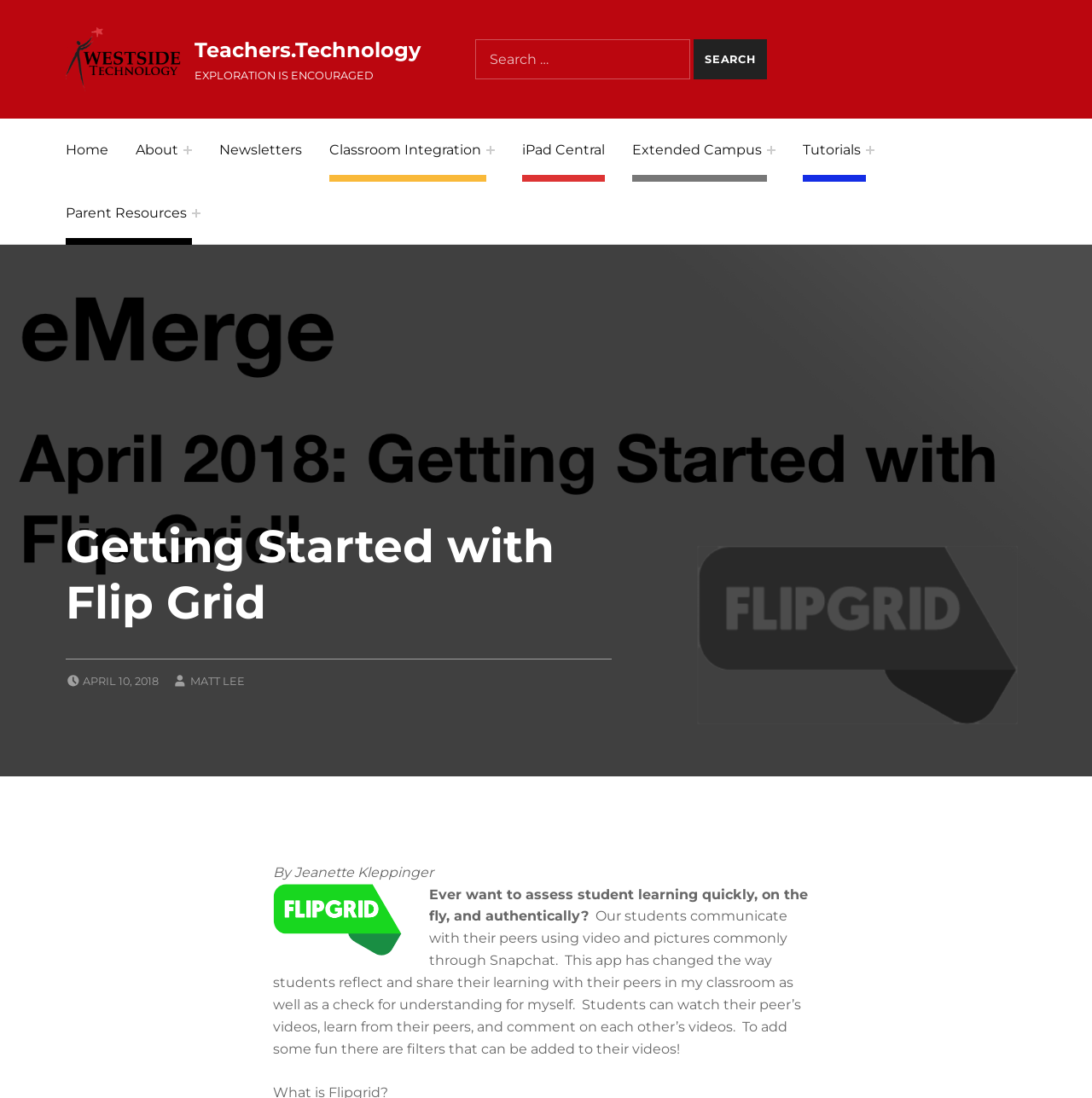What is the name of the website?
Refer to the image and give a detailed response to the question.

I determined the name of the website by looking at the link element with the text 'Teachers.Technology' at the top of the webpage, which is likely the website's logo or title.